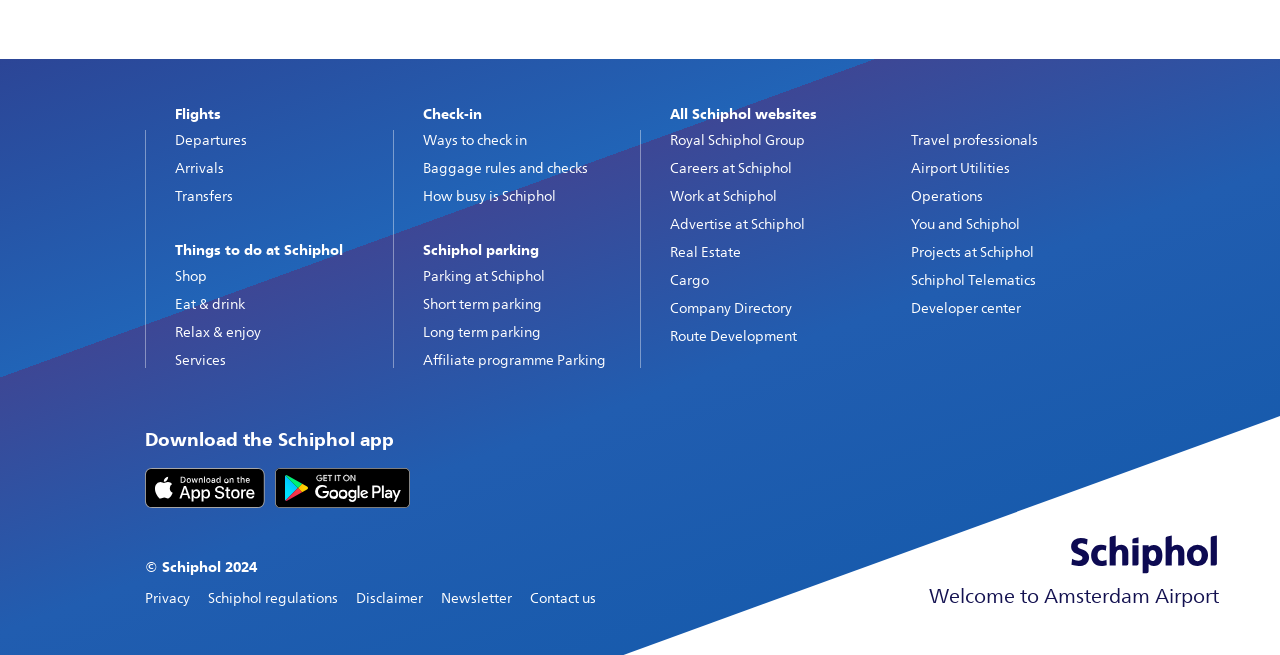Determine the bounding box coordinates of the element that should be clicked to execute the following command: "Visit Royal Schiphol Group website".

[0.523, 0.202, 0.629, 0.229]